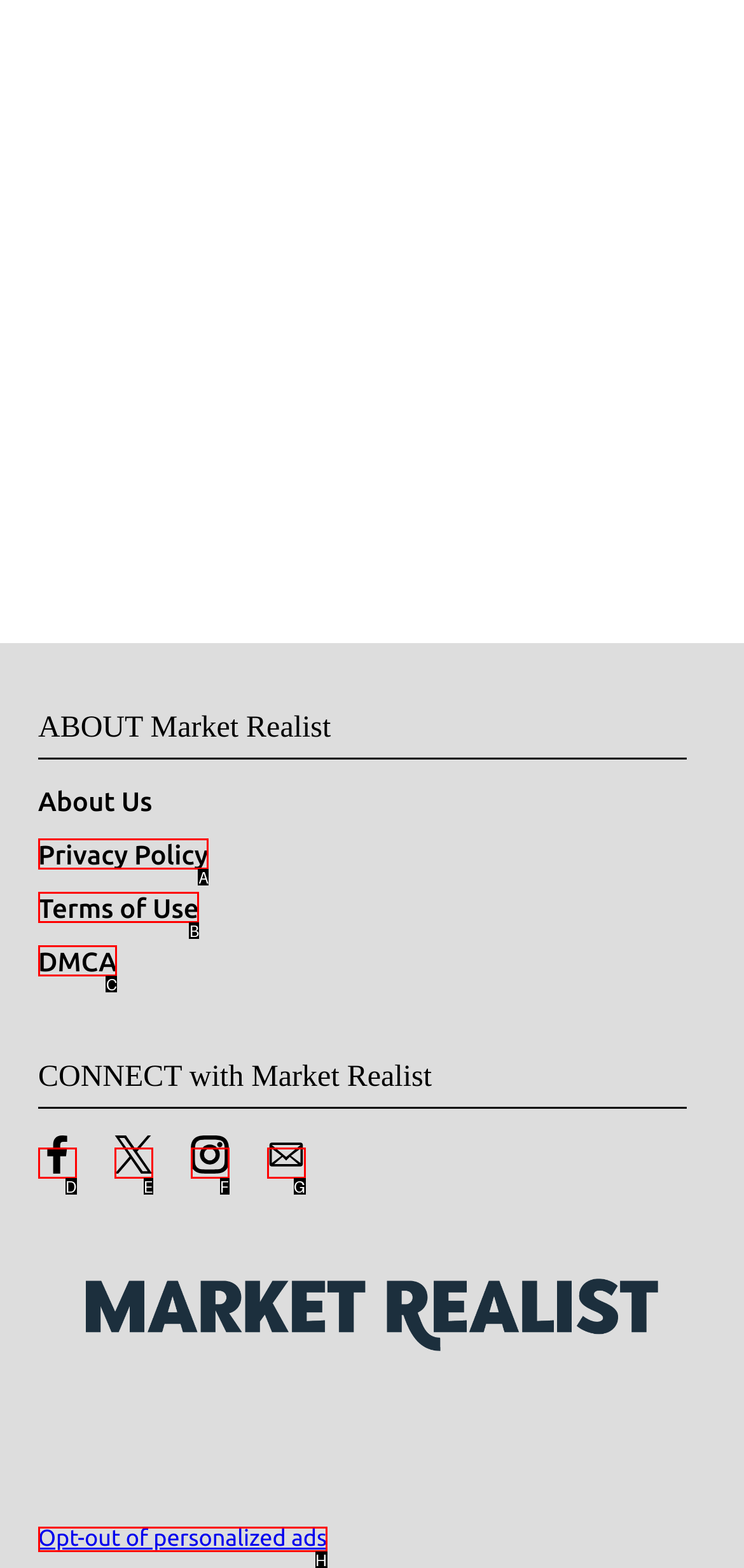Select the option that matches this description: Link to Facebook
Answer by giving the letter of the chosen option.

D